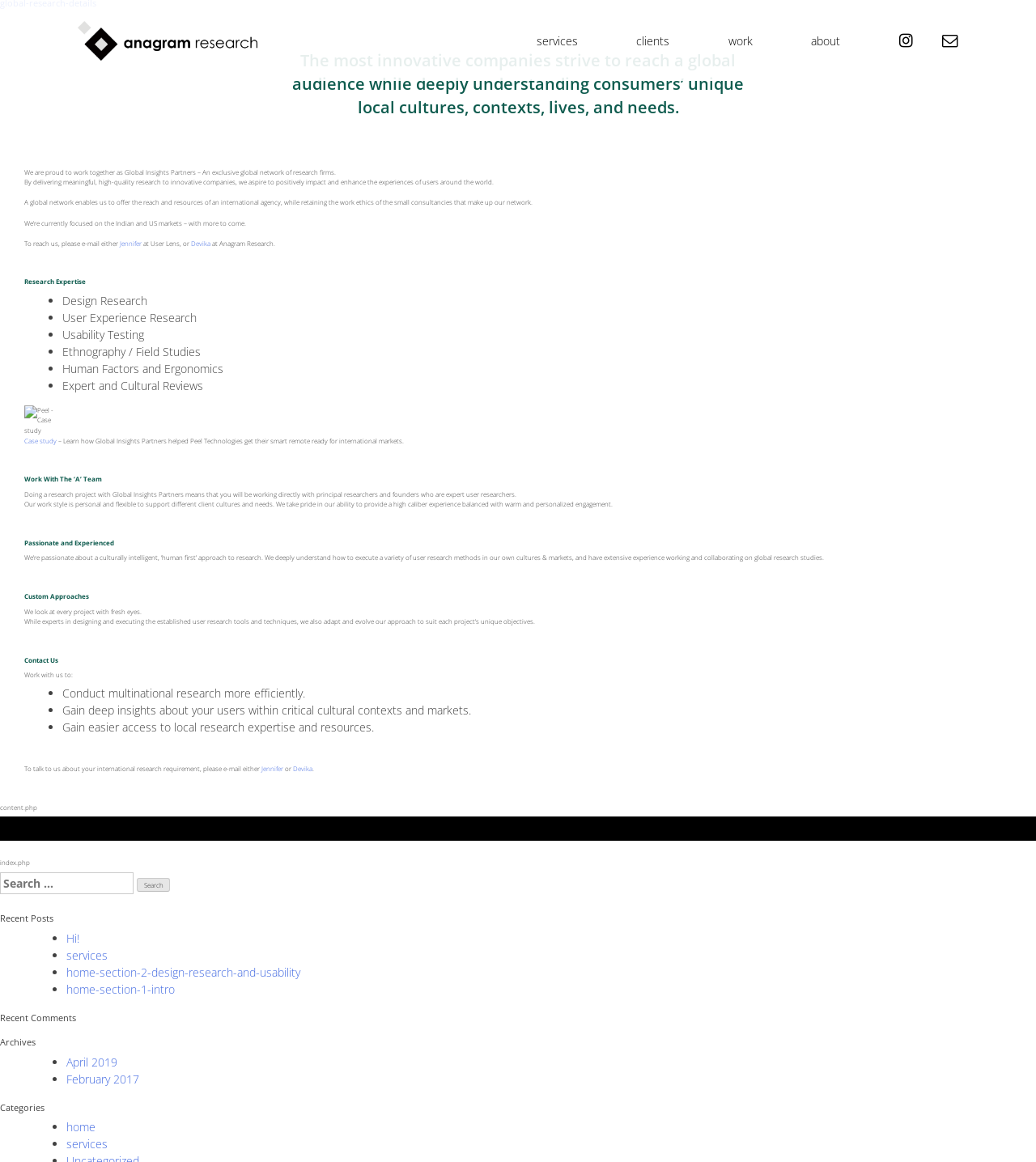Can you specify the bounding box coordinates for the region that should be clicked to fulfill this instruction: "Click the 'email' link".

[0.909, 0.028, 0.925, 0.041]